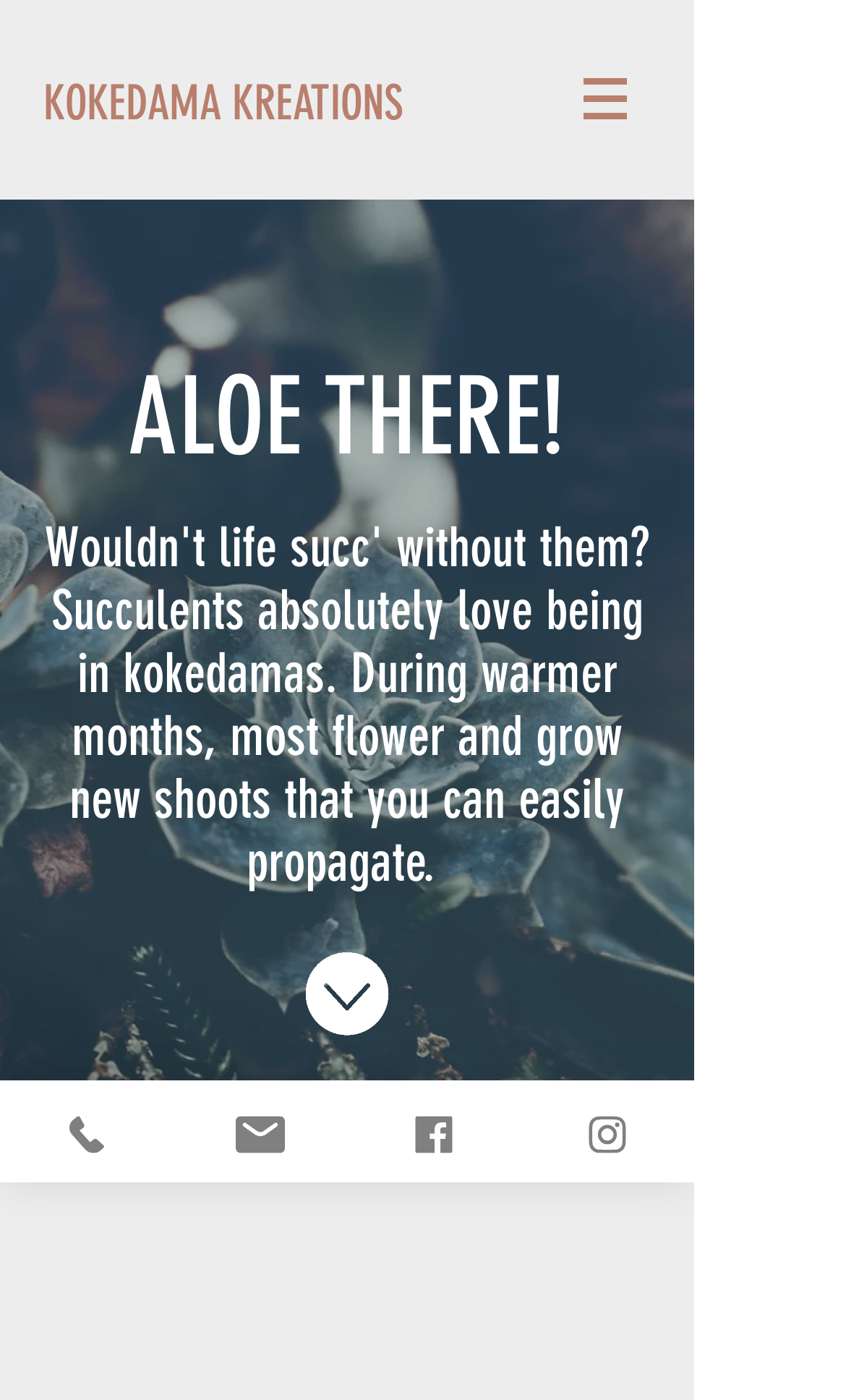Elaborate on the webpage's design and content in a detailed caption.

The webpage is about Kokedama Kreations, a website that sells succulents. At the top left, there is a link to the website's homepage, "KOKEDAMA KREATIONS". Next to it, on the top right, is a navigation menu labeled "Site" with a button that has a popup menu. The button is accompanied by a small image.

Below the navigation menu, there are two headings. The first heading, "ALOE THERE!", is located at the top left of the page. The second heading is a longer text that describes the benefits of succulents in kokedamas, such as flowering and growing new shoots during warmer months. This heading is positioned below the first one, spanning almost the entire width of the page.

To the right of the second heading, there is an image. Further down the page, there is a region labeled "Succulents" that takes up most of the page's width.

At the bottom of the page, there are four links to contact the website: "Phone", "Email", "Facebook", and "Instagram". Each link is accompanied by a small image. These links are aligned horizontally, taking up the entire width of the page.